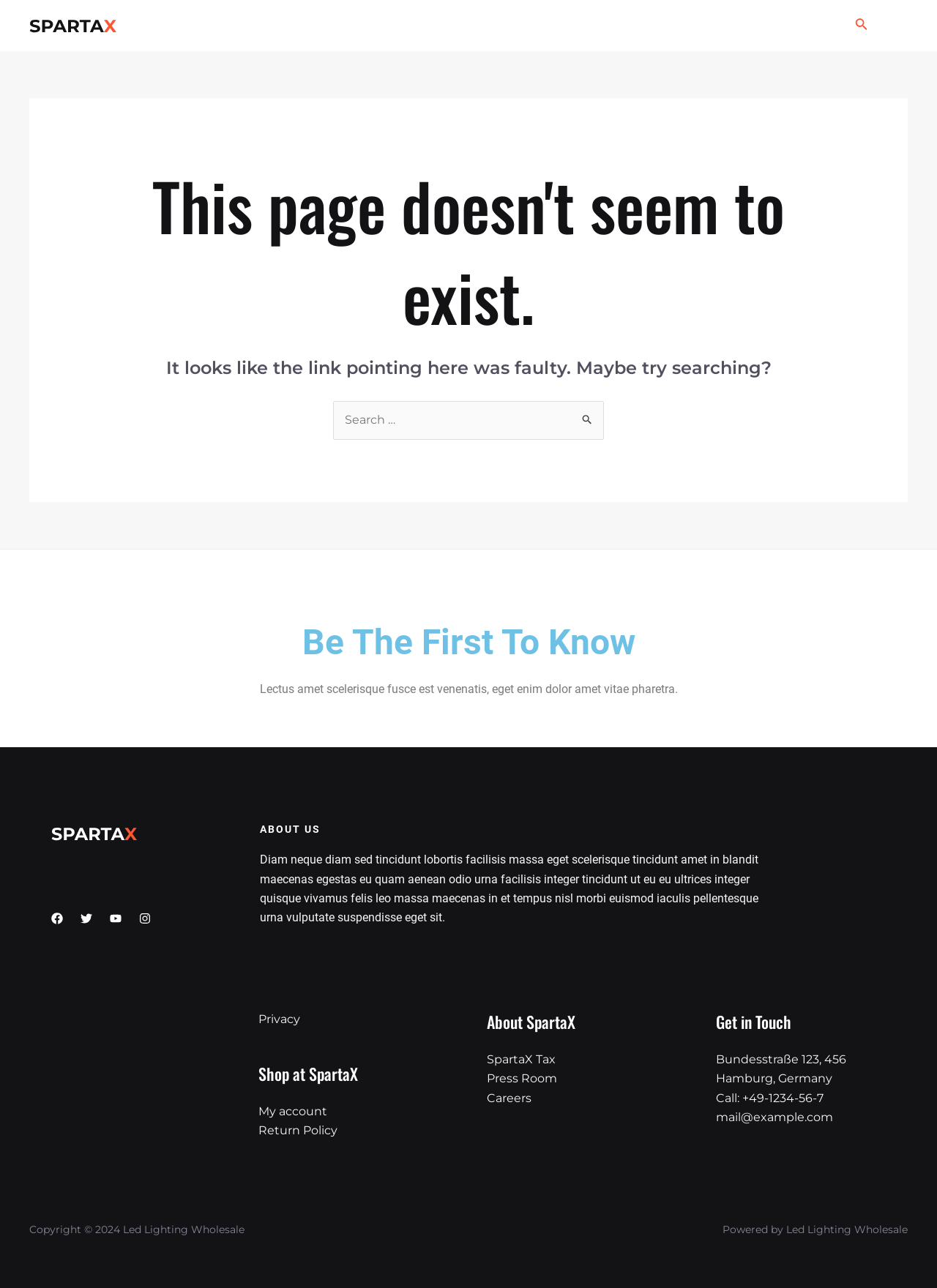Please provide a comprehensive answer to the question below using the information from the image: What is the error message on this page?

The error message is displayed in a heading element on the page, which indicates that the link pointing to this page was faulty.